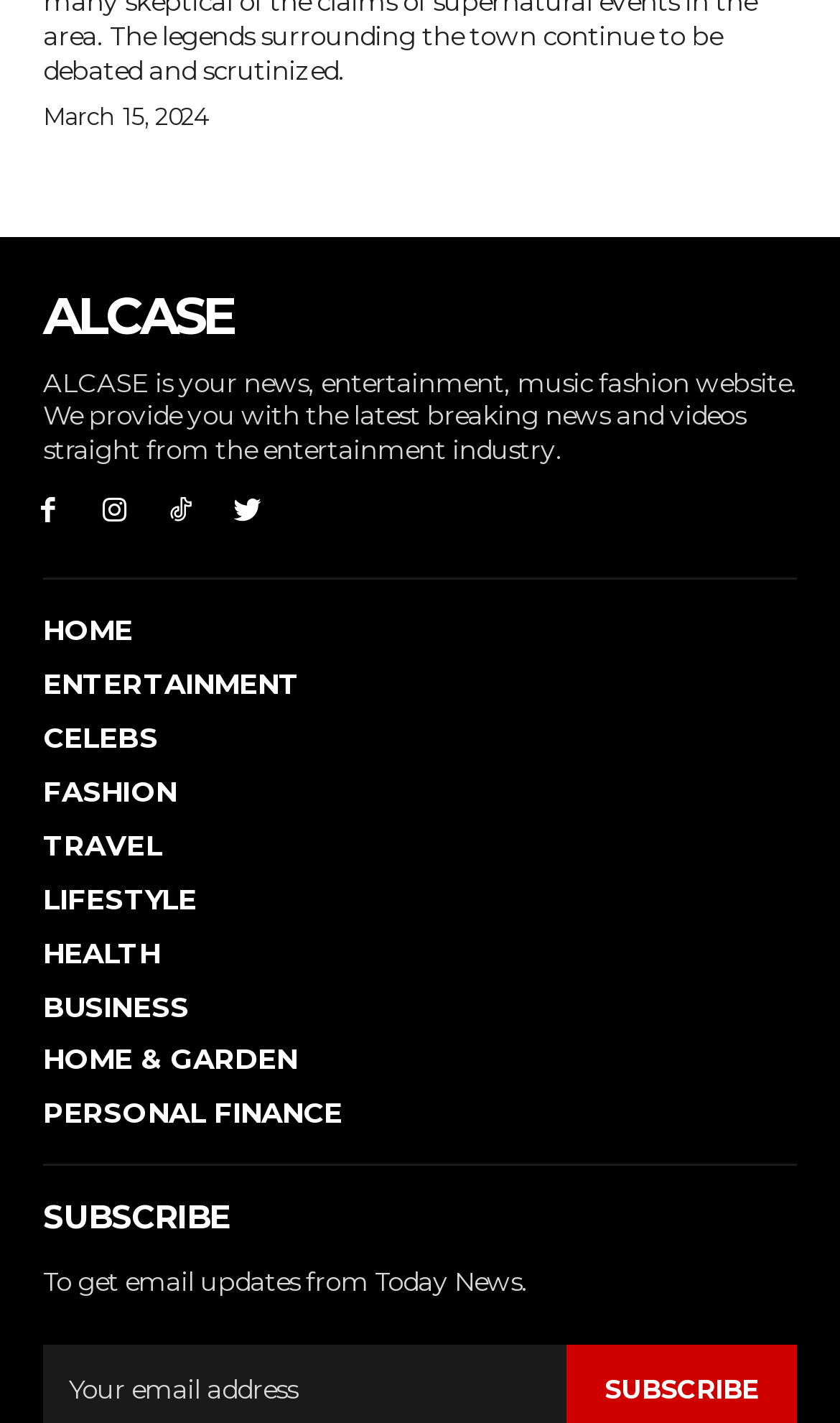Please answer the following question using a single word or phrase: 
What is the name of the website?

ALCASE